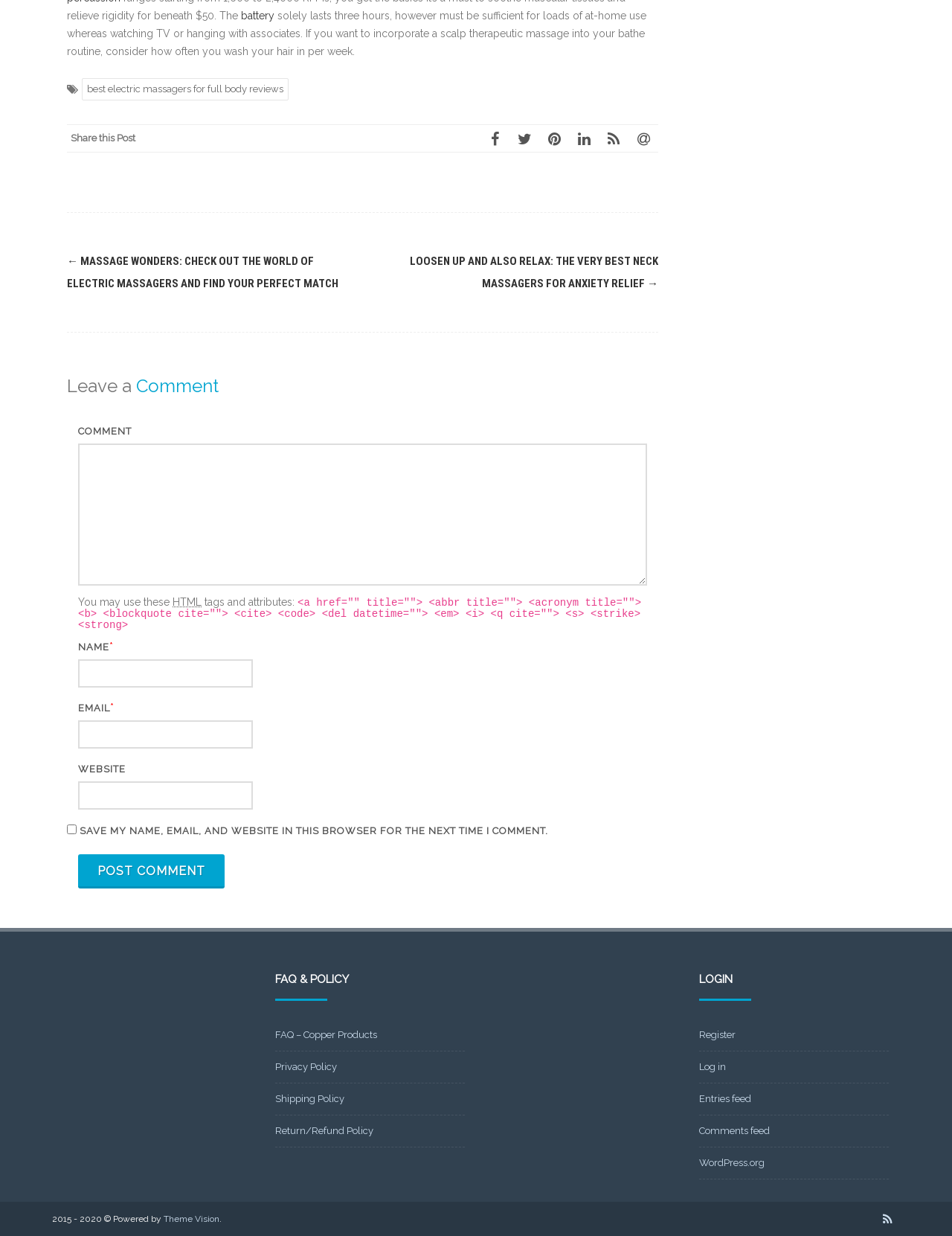Based on the image, please elaborate on the answer to the following question:
What is the topic of the post?

Based on the content of the post, it appears to be discussing electric massagers, specifically their use and benefits. The text mentions 'battery' and 'scalp therapeutic massage', which suggests that the post is focused on electric massagers.